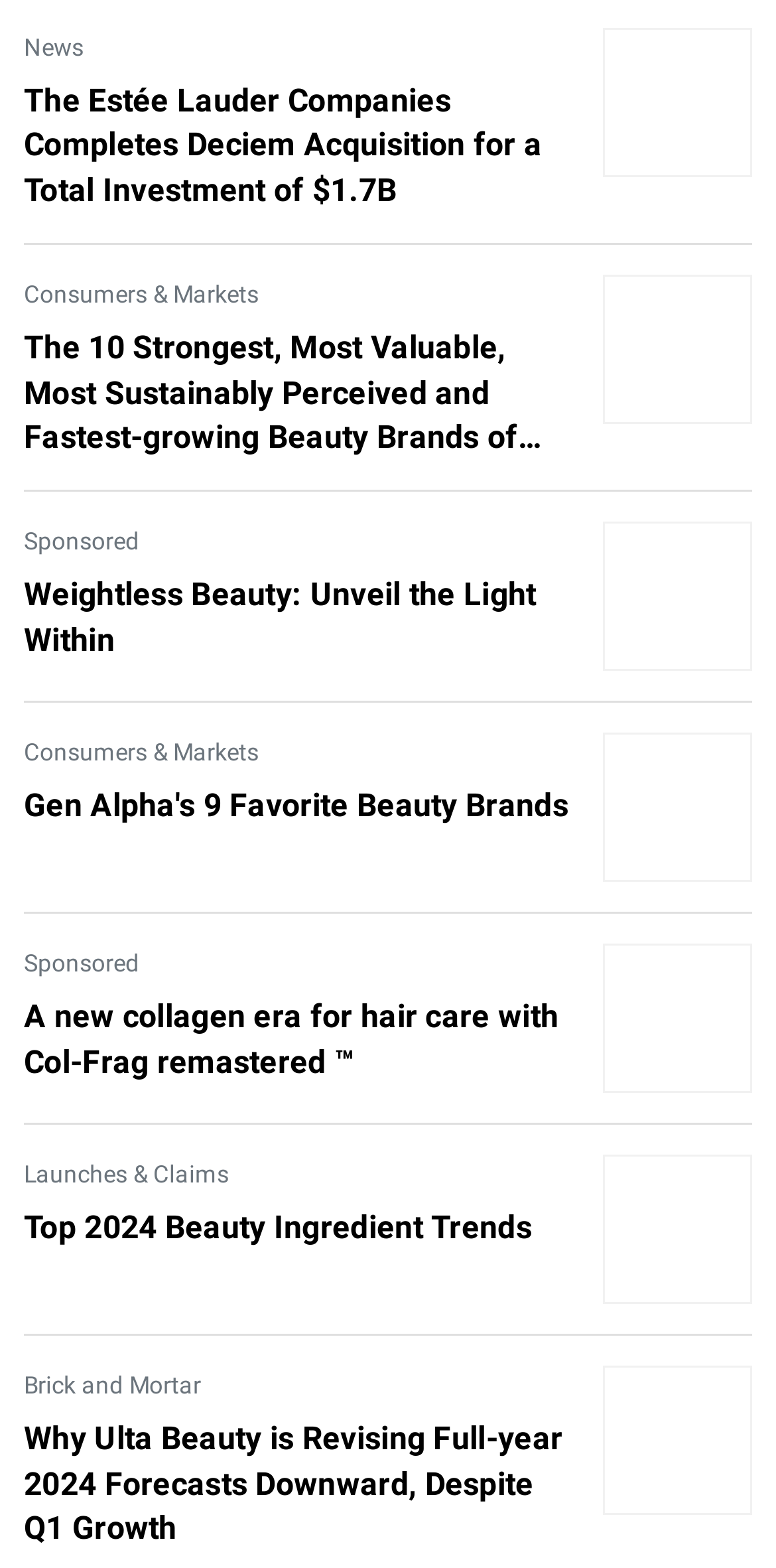Please find and report the bounding box coordinates of the element to click in order to perform the following action: "Read news about The Estée Lauder Companies Completes Deciem Acquisition". The coordinates should be expressed as four float numbers between 0 and 1, in the format [left, top, right, bottom].

[0.031, 0.051, 0.746, 0.136]